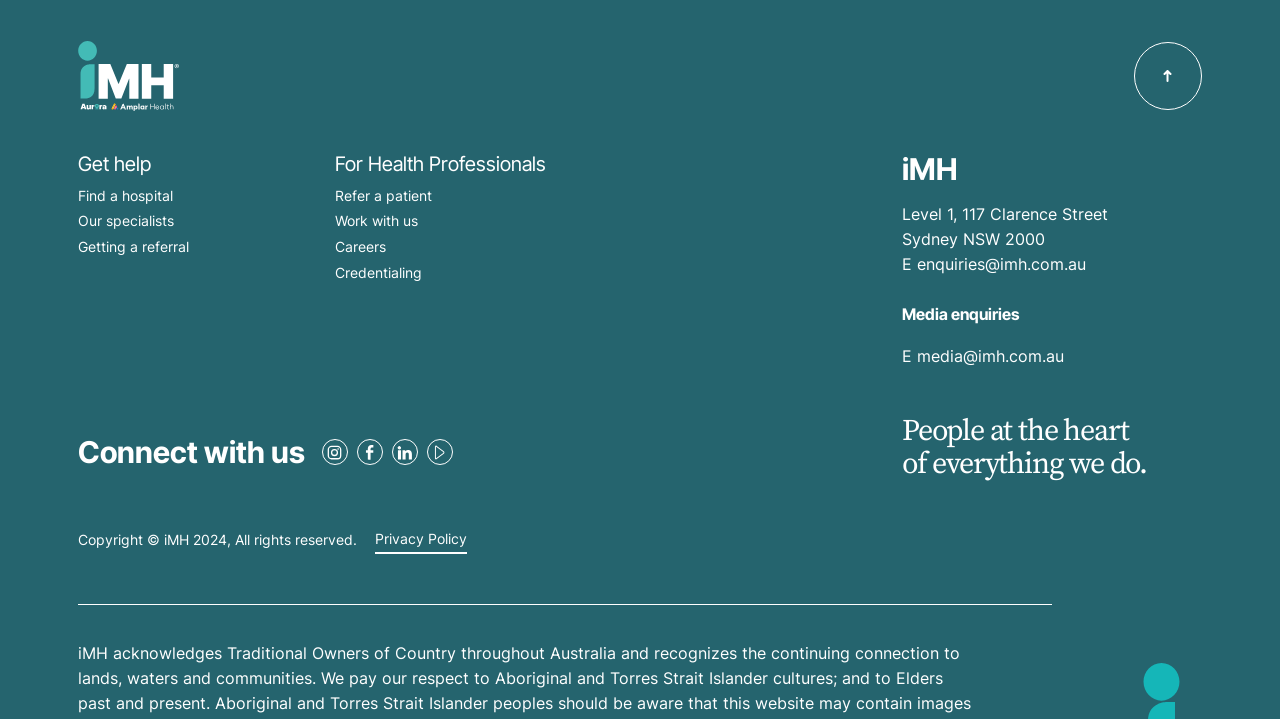Locate the bounding box coordinates of the area that needs to be clicked to fulfill the following instruction: "Contact us via email". The coordinates should be in the format of four float numbers between 0 and 1, namely [left, top, right, bottom].

[0.716, 0.353, 0.848, 0.381]